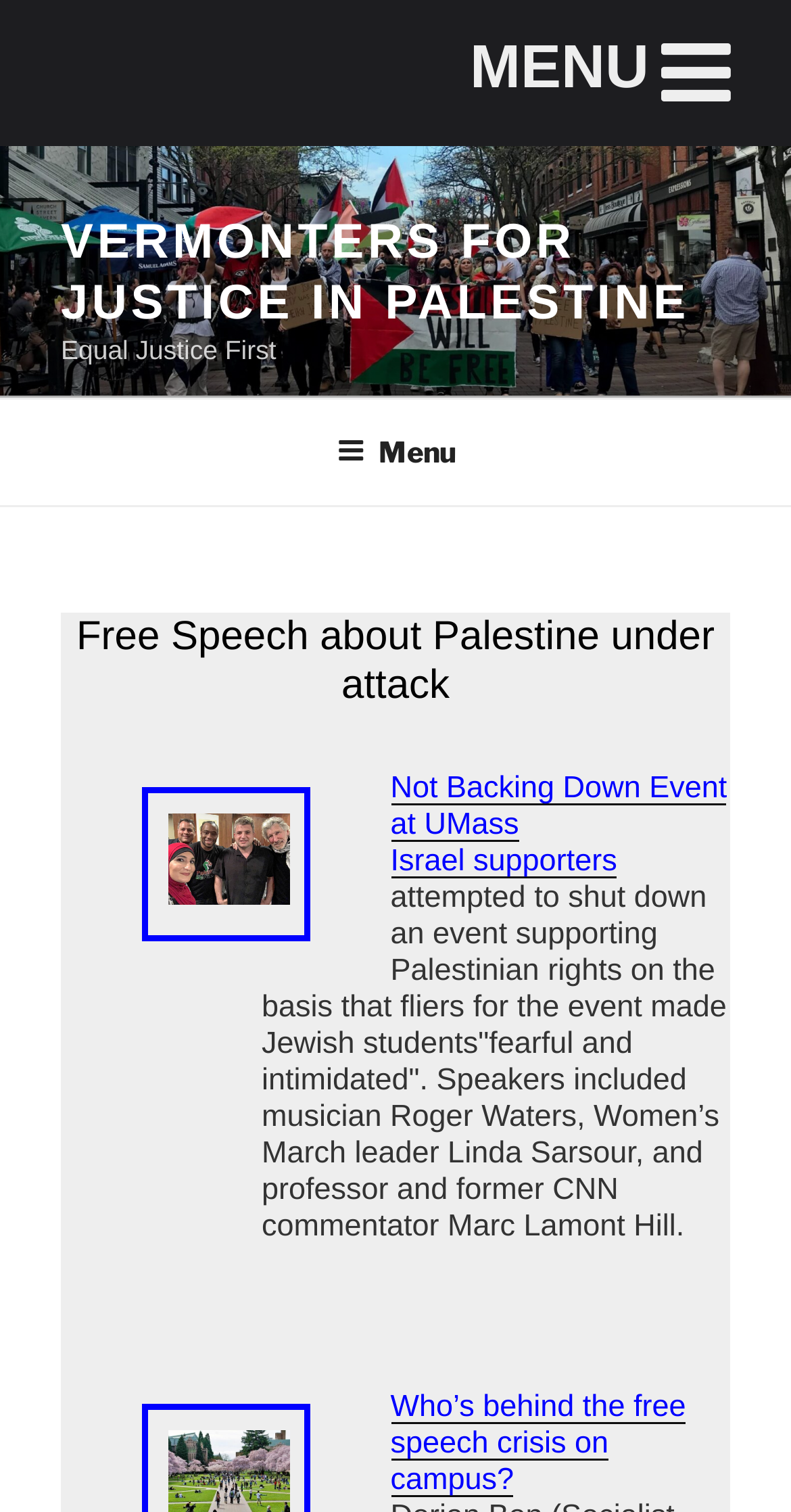What is the name of the image on the webpage?
Based on the image content, provide your answer in one word or a short phrase.

Not Backing Down